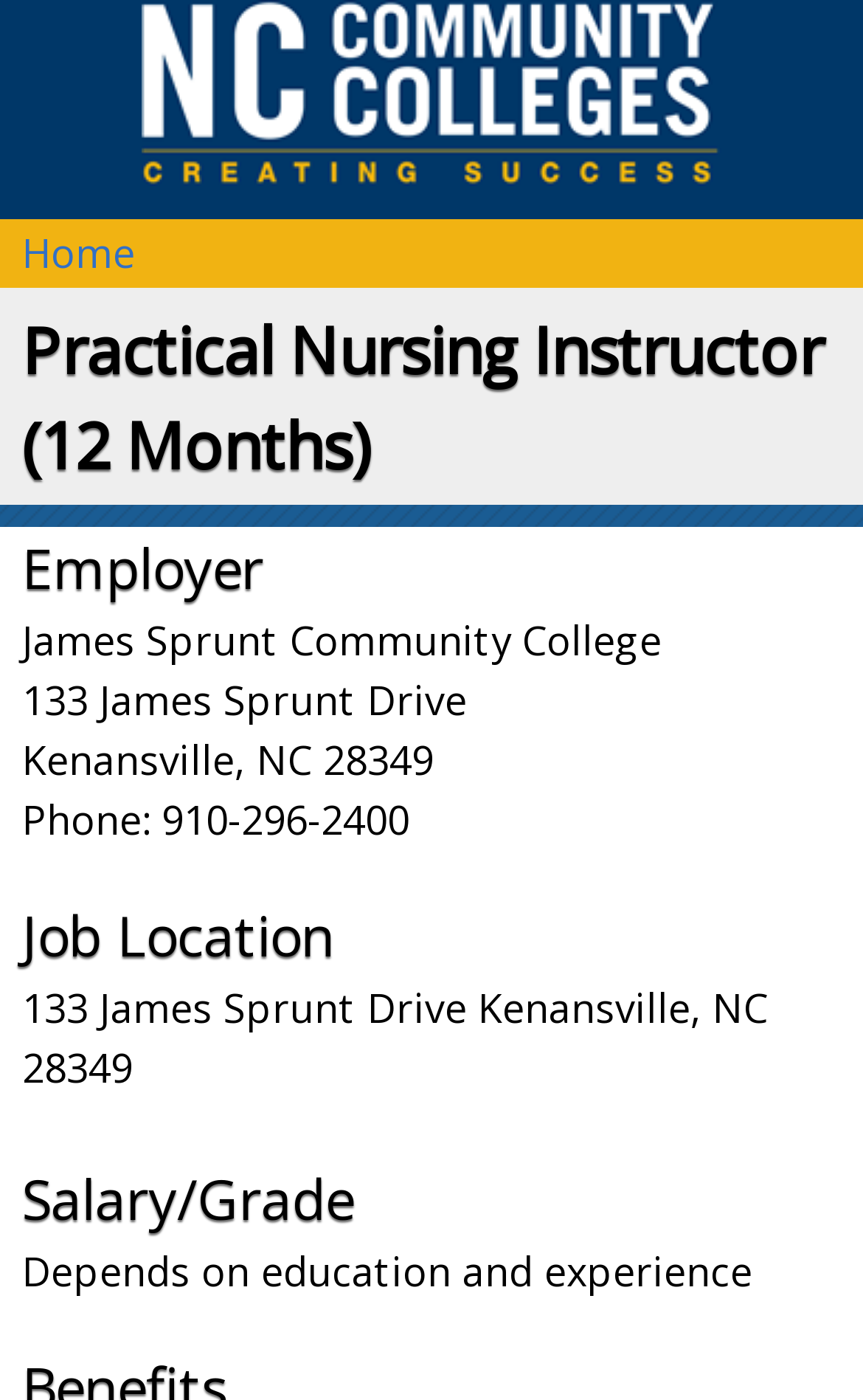Given the element description Home, specify the bounding box coordinates of the corresponding UI element in the format (top-left x, top-left y, bottom-right x, bottom-right y). All values must be between 0 and 1.

[0.026, 0.161, 0.156, 0.199]